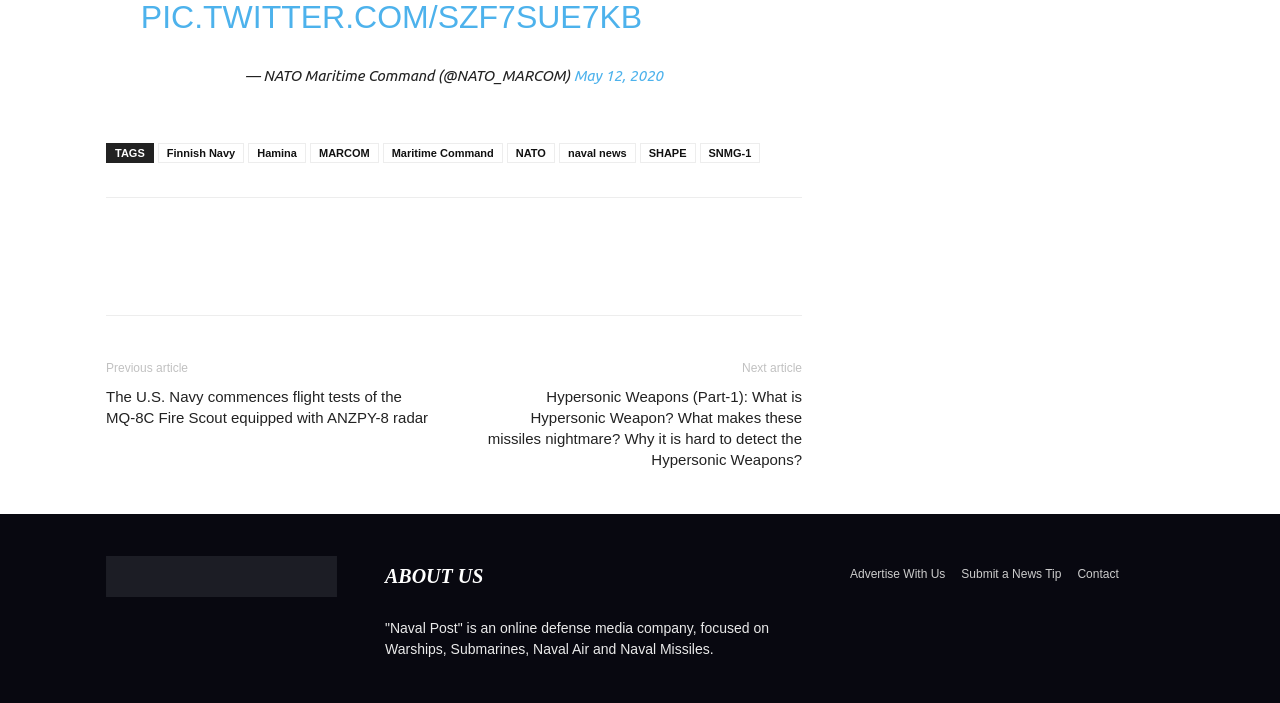Identify the bounding box for the UI element described as: "Submit a News Tip". Ensure the coordinates are four float numbers between 0 and 1, formatted as [left, top, right, bottom].

[0.751, 0.802, 0.829, 0.83]